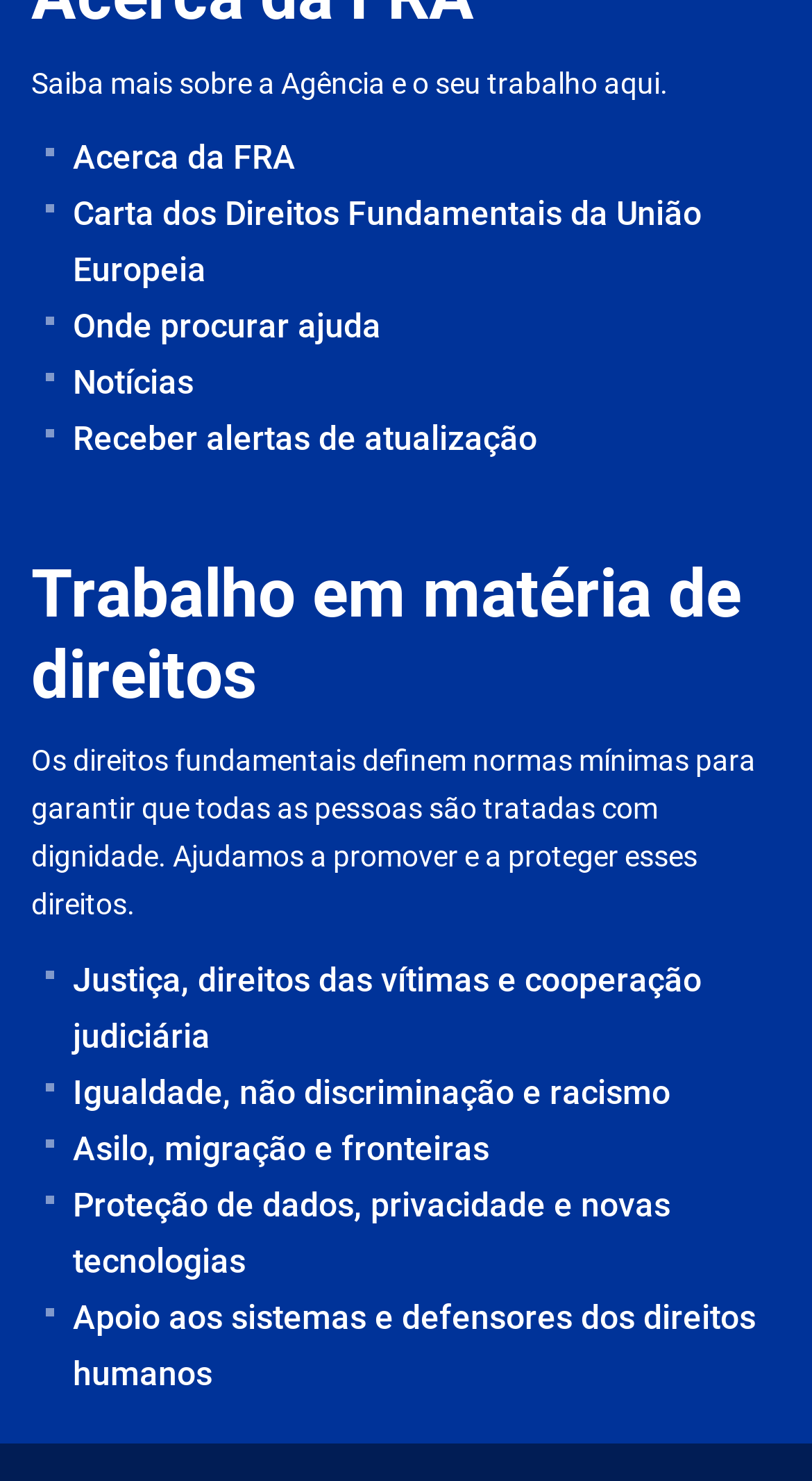Specify the bounding box coordinates of the region I need to click to perform the following instruction: "Explore the work on asylum, migration and borders". The coordinates must be four float numbers in the range of 0 to 1, i.e., [left, top, right, bottom].

[0.051, 0.756, 0.962, 0.794]